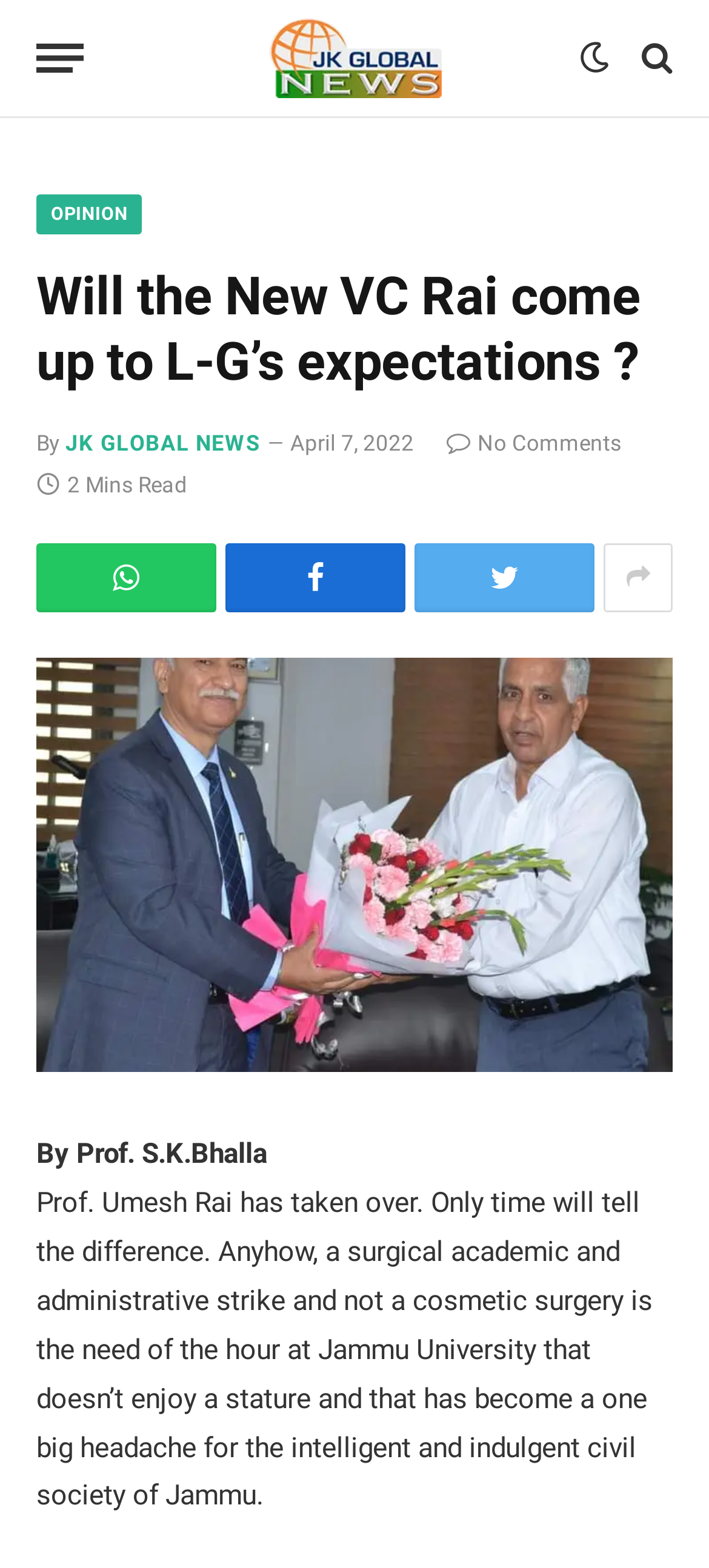Please identify the bounding box coordinates for the region that you need to click to follow this instruction: "Share the article on social media".

[0.318, 0.346, 0.572, 0.39]